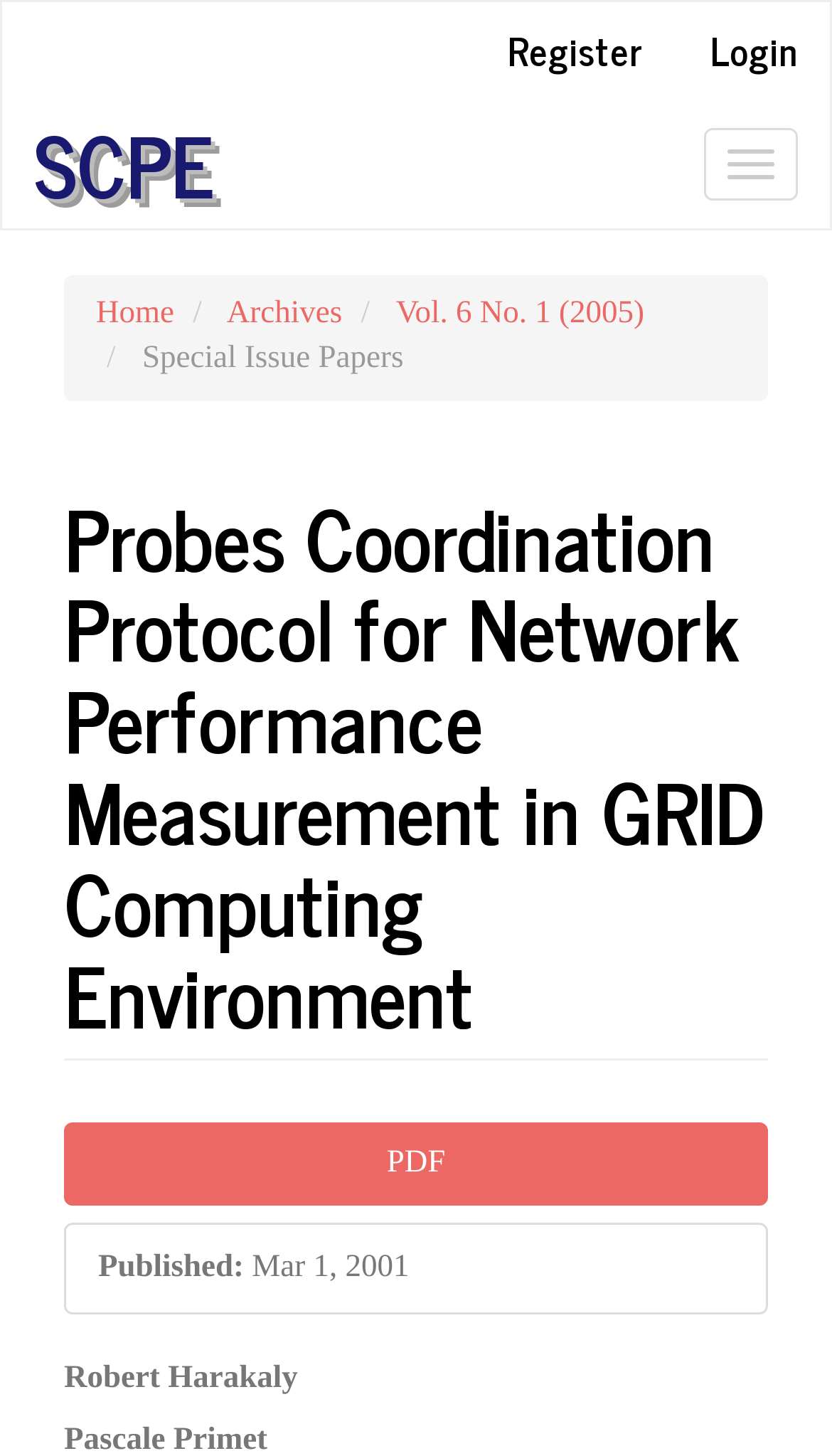Locate the bounding box coordinates of the element that should be clicked to fulfill the instruction: "Go to Home".

[0.115, 0.203, 0.209, 0.227]